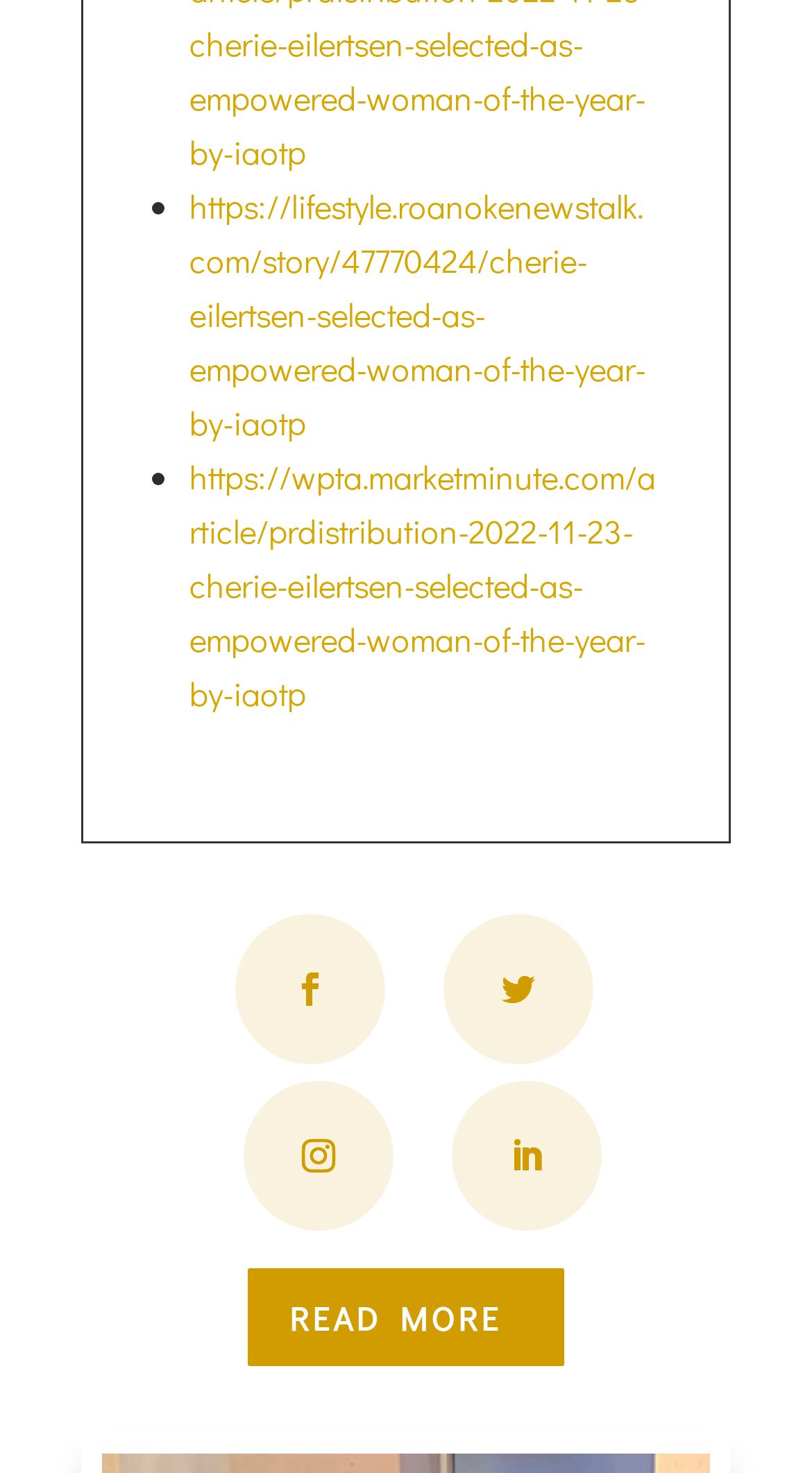Please specify the bounding box coordinates in the format (top-left x, top-left y, bottom-right x, bottom-right y), with values ranging from 0 to 1. Identify the bounding box for the UI component described as follows: Follow

[0.29, 0.621, 0.474, 0.723]